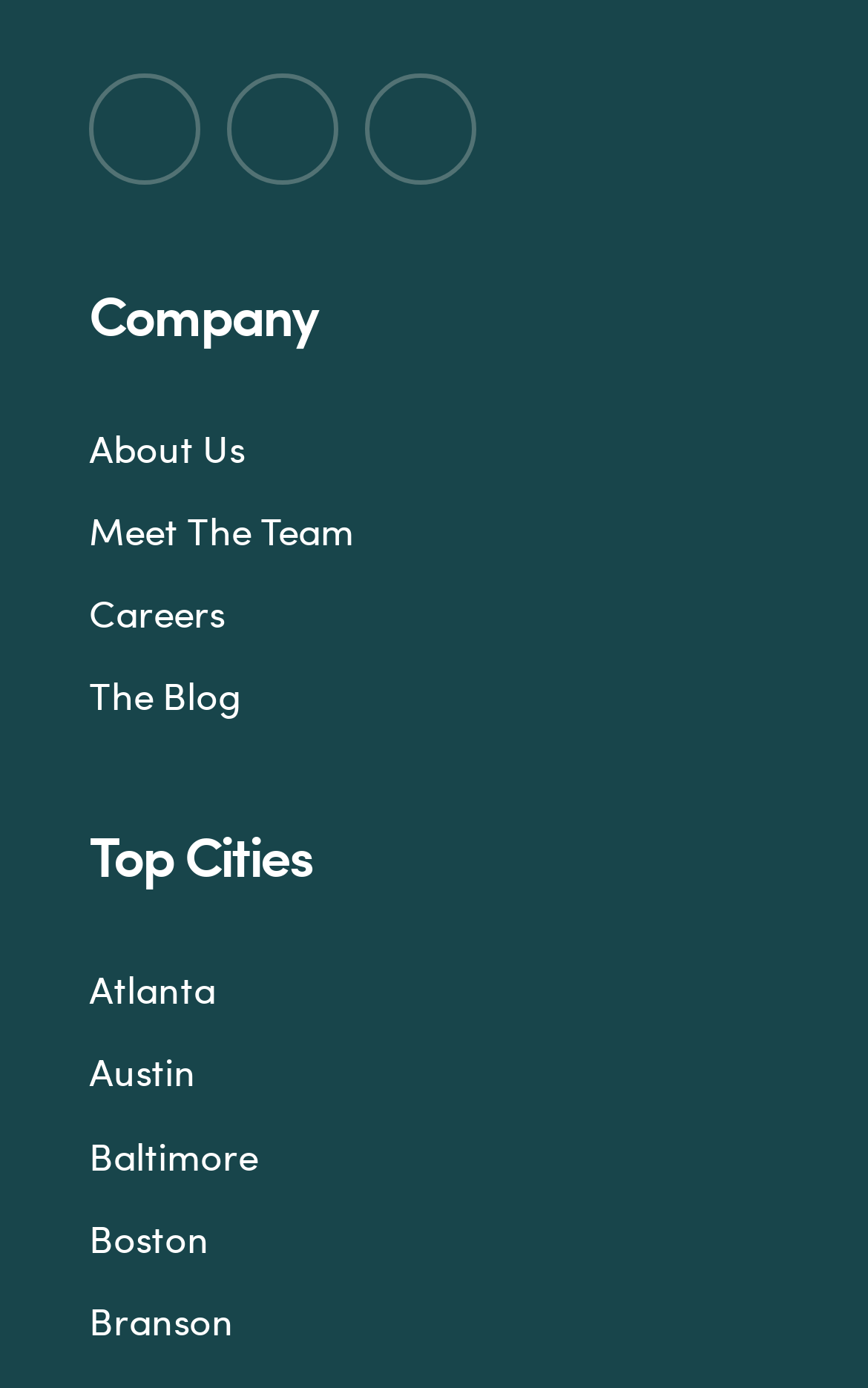Could you specify the bounding box coordinates for the clickable section to complete the following instruction: "read about the company"?

[0.103, 0.196, 0.367, 0.253]